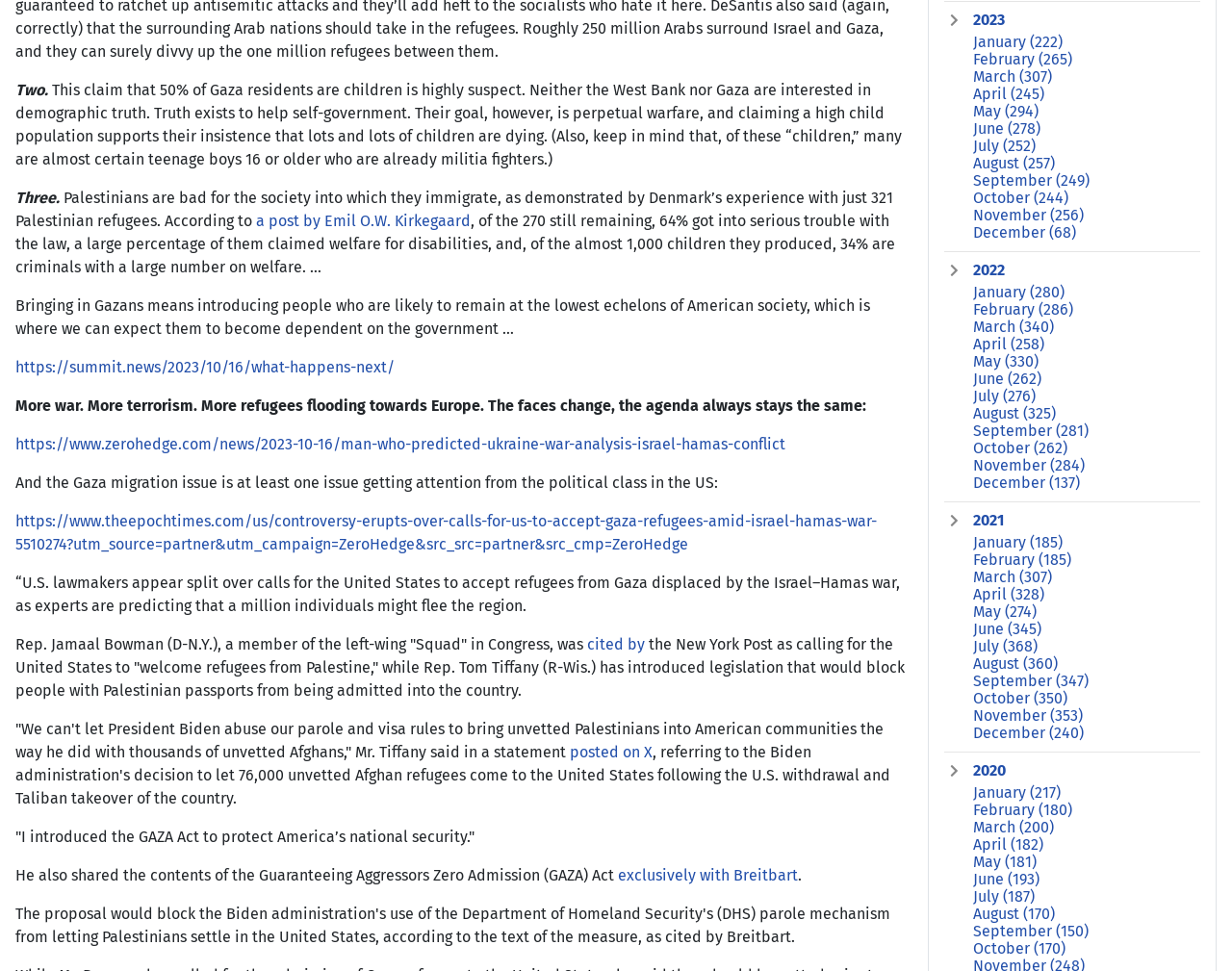Provide a single word or phrase answer to the question: 
How many Palestinian refugees are predicted to flee the region?

A million